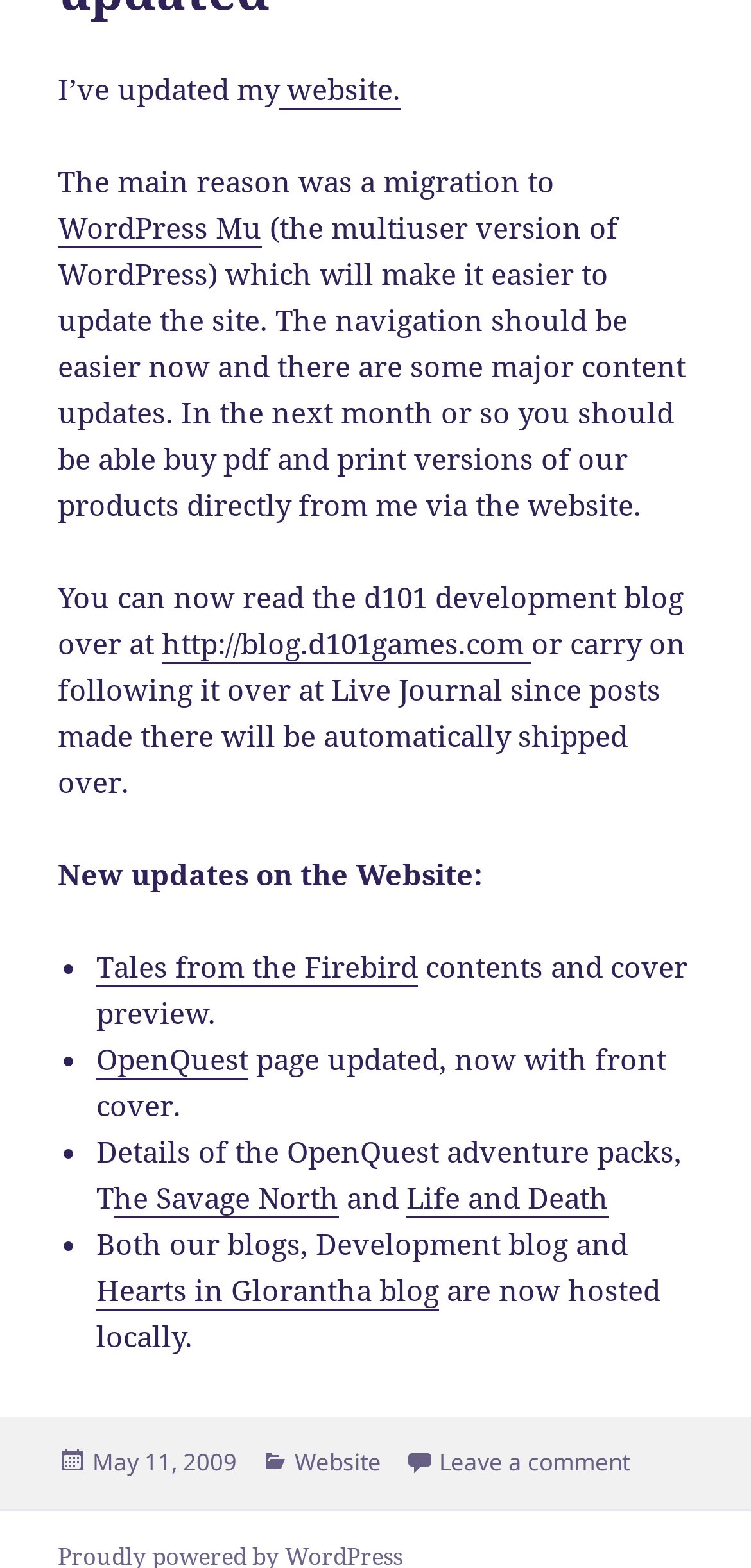Determine the bounding box coordinates for the area that should be clicked to carry out the following instruction: "read the Hearts in Glorantha blog".

[0.128, 0.81, 0.585, 0.836]